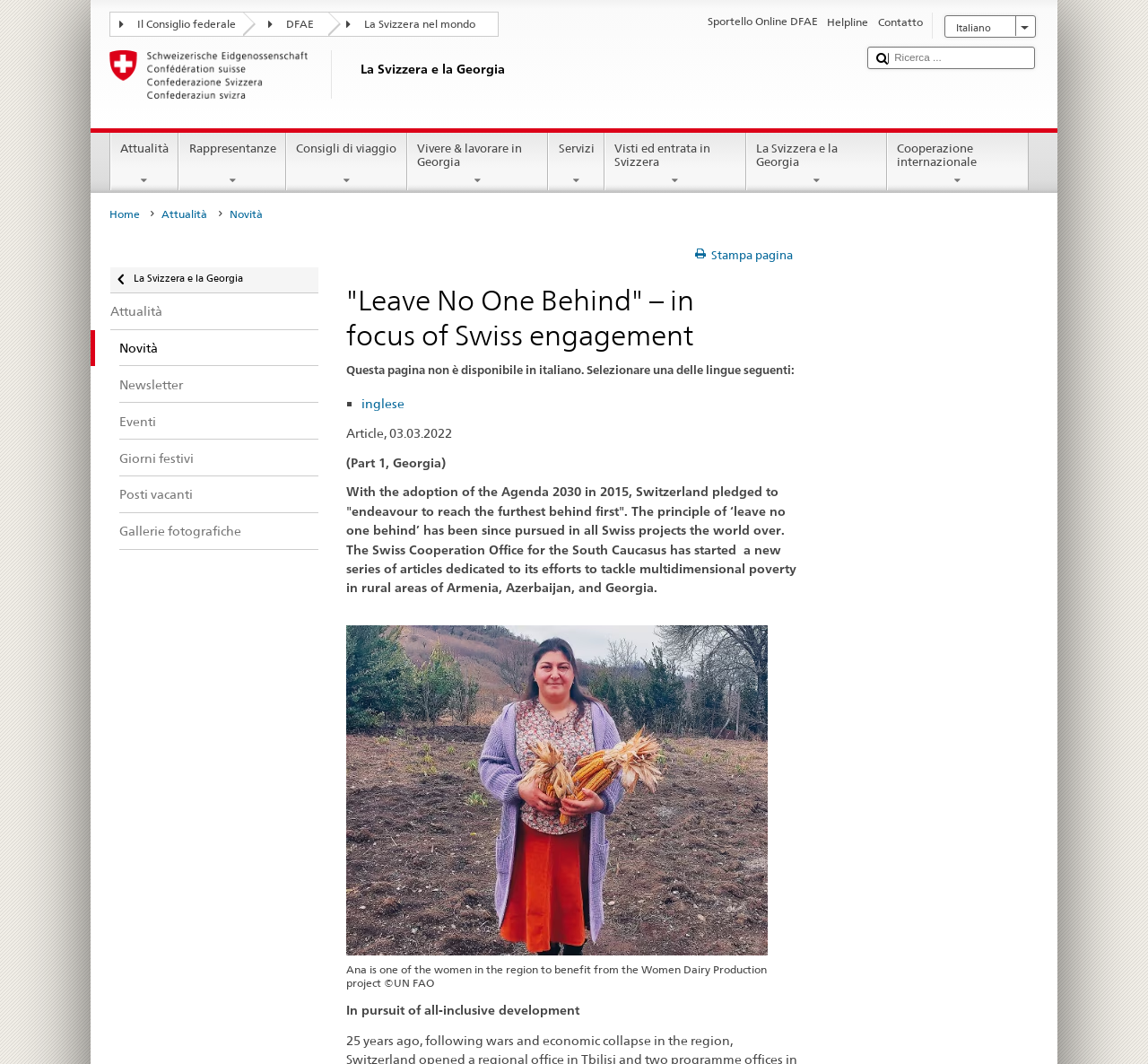Please specify the bounding box coordinates of the clickable region to carry out the following instruction: "Read the article about leaving no one behind". The coordinates should be four float numbers between 0 and 1, in the format [left, top, right, bottom].

[0.302, 0.266, 0.658, 0.332]